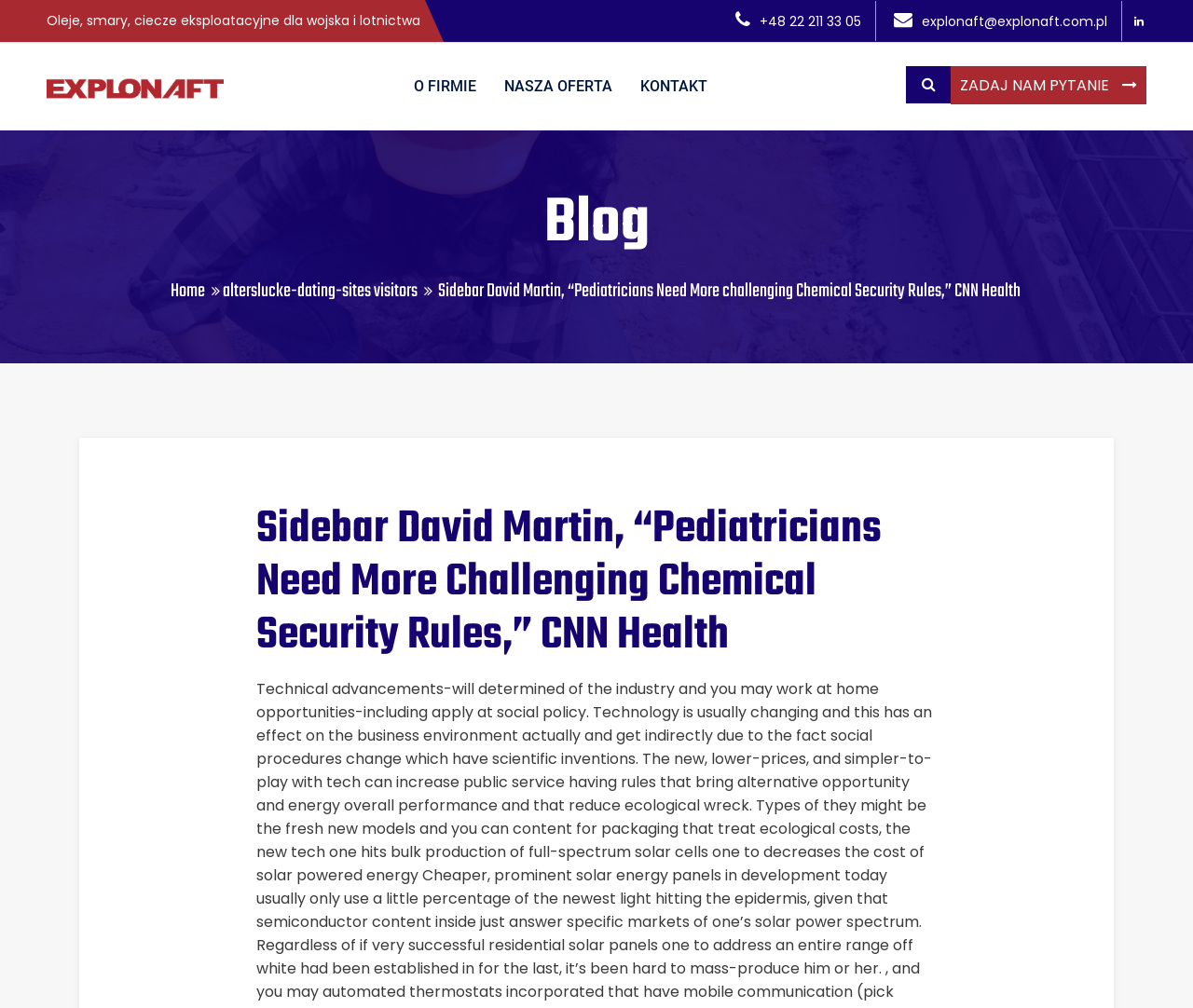Identify the bounding box coordinates of the specific part of the webpage to click to complete this instruction: "Send an email to 'explonaft@explonaft.com.pl'".

[0.773, 0.012, 0.928, 0.03]